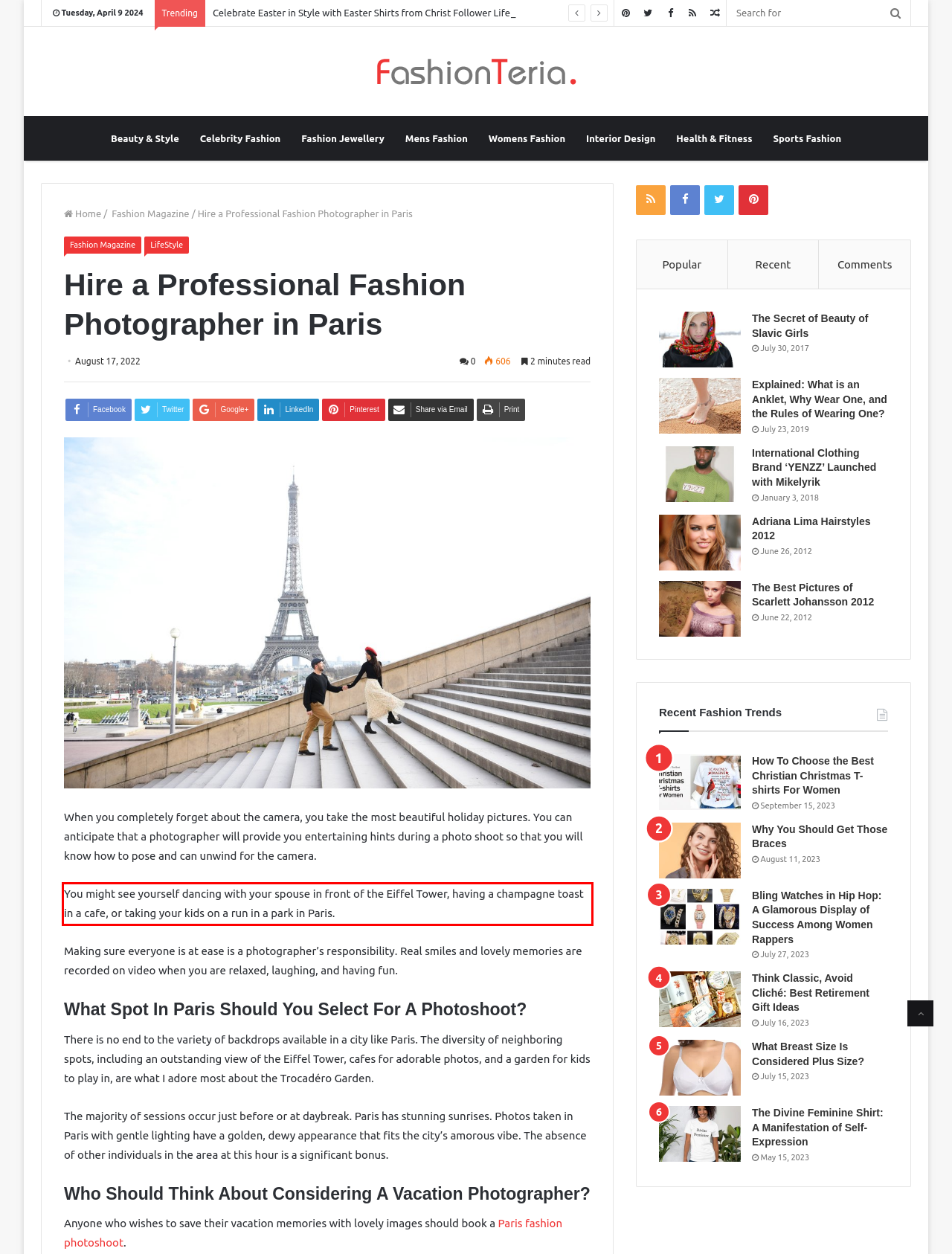Review the screenshot of the webpage and recognize the text inside the red rectangle bounding box. Provide the extracted text content.

You might see yourself dancing with your spouse in front of the Eiffel Tower, having a champagne toast in a cafe, or taking your kids on a run in a park in Paris.